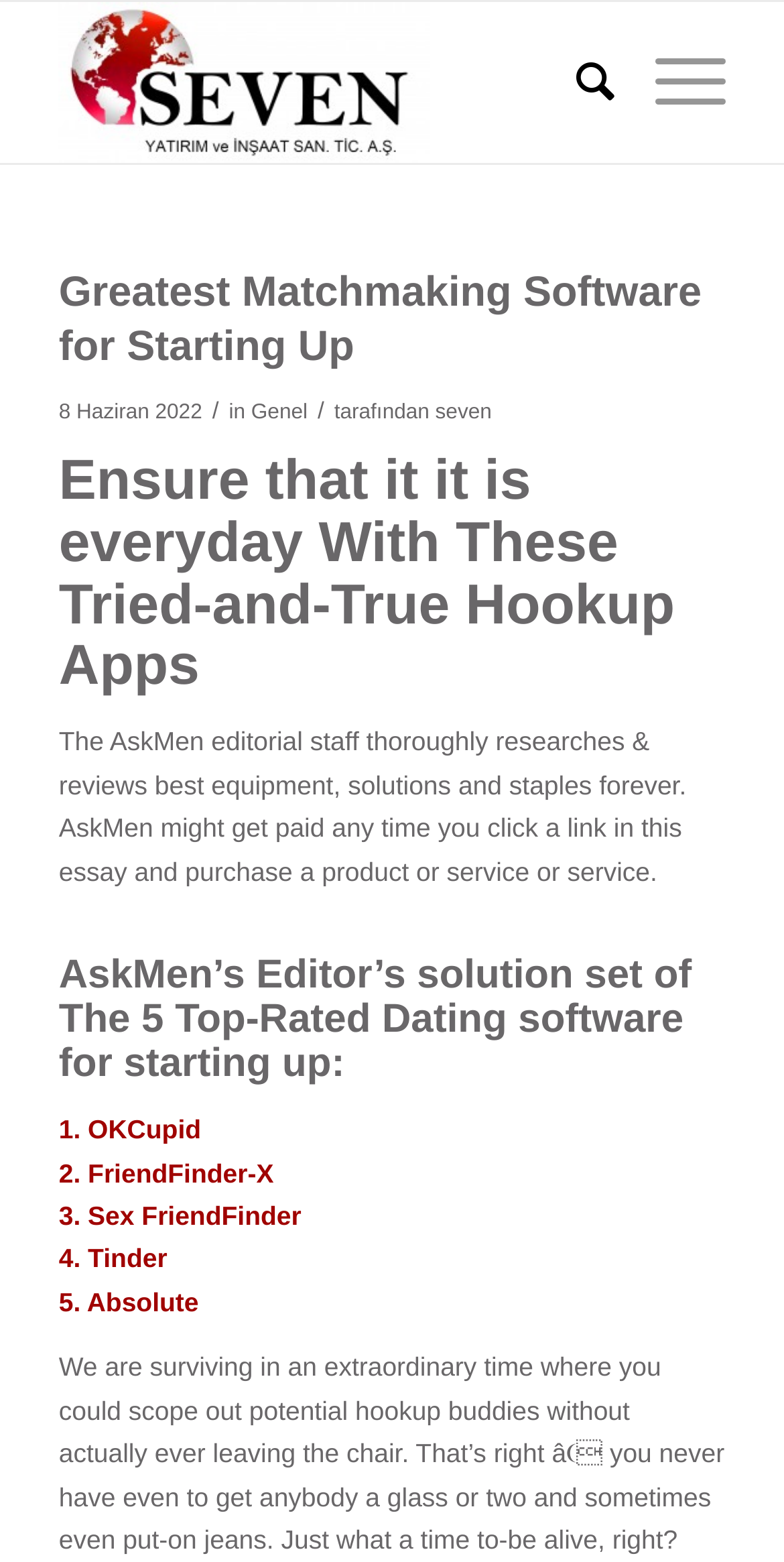Offer a comprehensive description of the webpage’s content and structure.

The webpage appears to be an article or blog post about the best matchmaking software for starting up. At the top, there is a logo or image of "Seven İnşaat | Yatırım" accompanied by a link with the same text. To the right of the logo, there is a menu item labeled "Ara" and a link labeled "Menu".

Below the top section, there is a header that spans the width of the page, containing the title "Greatest Matchmaking Software for Starting Up" in a large font. Below the title, there is a timestamp indicating that the article was published on "8 Haziran 2022". The author's name, "Seven", is also mentioned, along with a category label "Genel".

The main content of the article is divided into sections, with headings and paragraphs of text. The first section is titled "Ensure that it is everyday With These Tried-and-True Hookup Apps" and contains a brief introduction to the topic. The second section is titled "AskMen’s Editor’s solution set of The 5 Top-Rated Dating software for starting up:" and lists five dating apps, including OKCupid, FriendFinder-X, Sex FriendFinder, Tinder, and Absolute, each with a brief description.

Throughout the article, there are no images other than the logo at the top. The text is organized in a clear and readable format, with headings and paragraphs that make it easy to follow along.